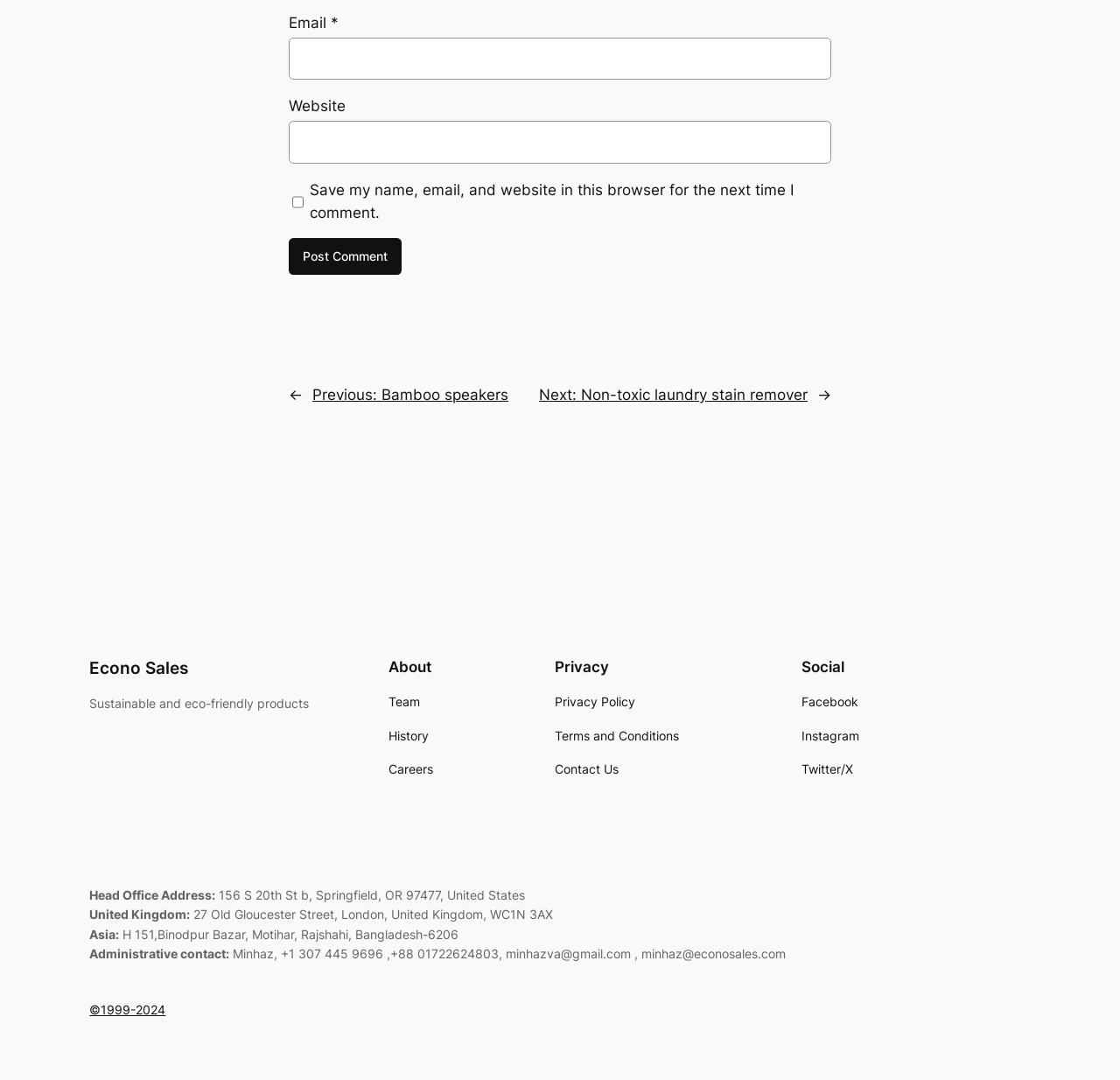Answer this question in one word or a short phrase: How many office locations are listed?

Three